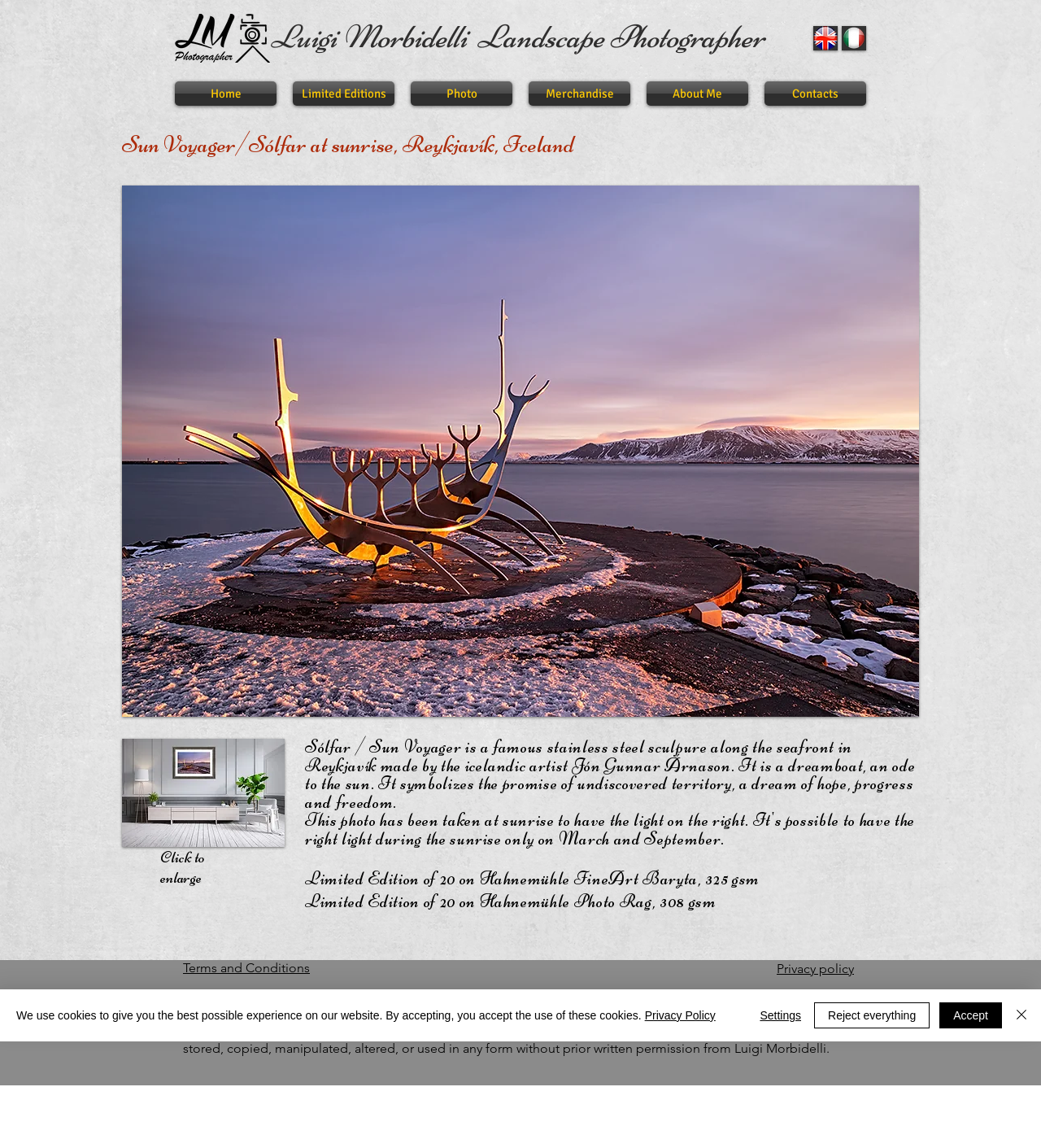Locate the bounding box coordinates of the element that needs to be clicked to carry out the instruction: "Enlarge the photo". The coordinates should be given as four float numbers ranging from 0 to 1, i.e., [left, top, right, bottom].

[0.154, 0.738, 0.236, 0.773]